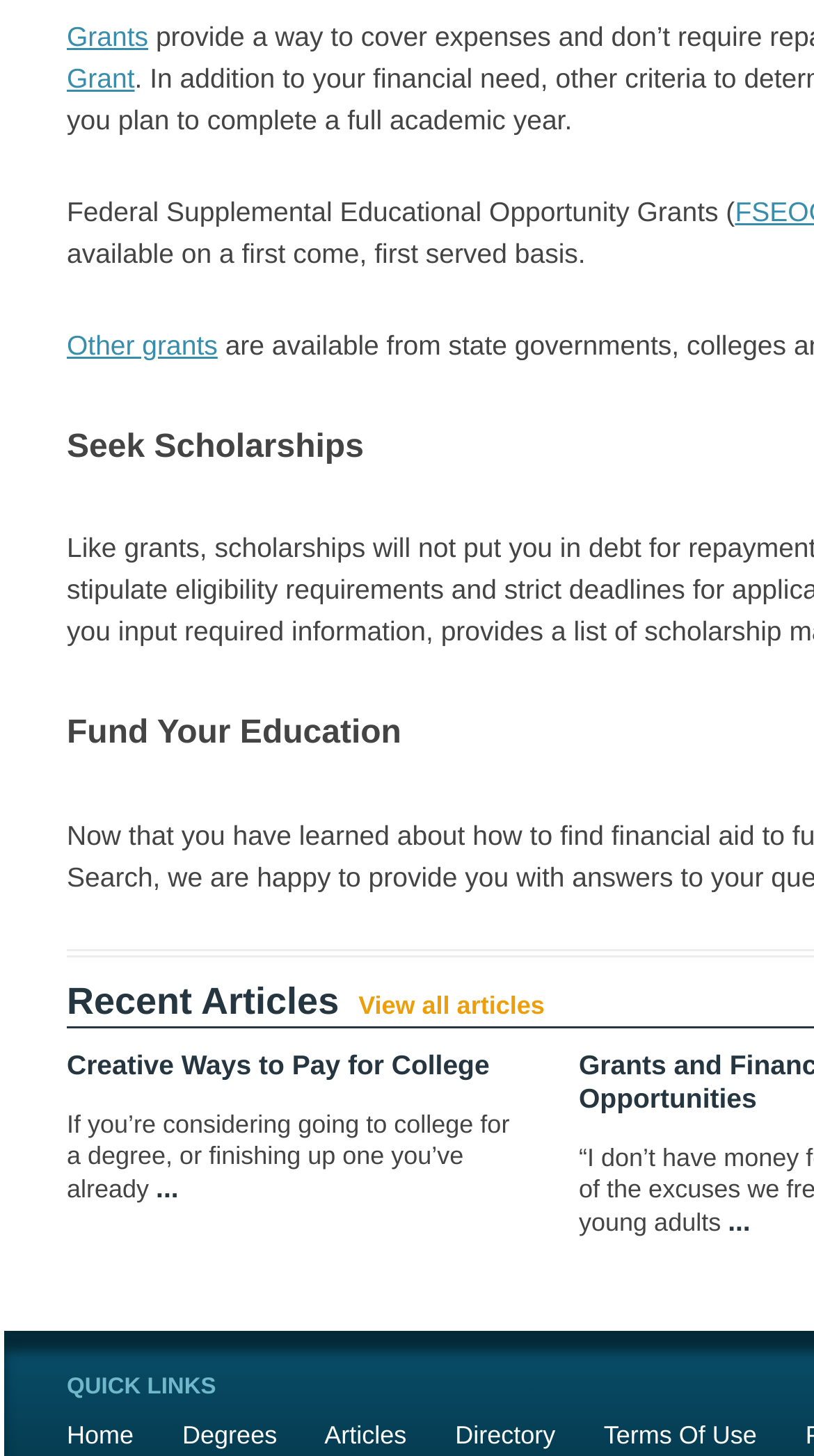Using the provided element description: "QUICK LINKS", identify the bounding box coordinates. The coordinates should be four floats between 0 and 1 in the order [left, top, right, bottom].

[0.082, 0.945, 0.265, 0.962]